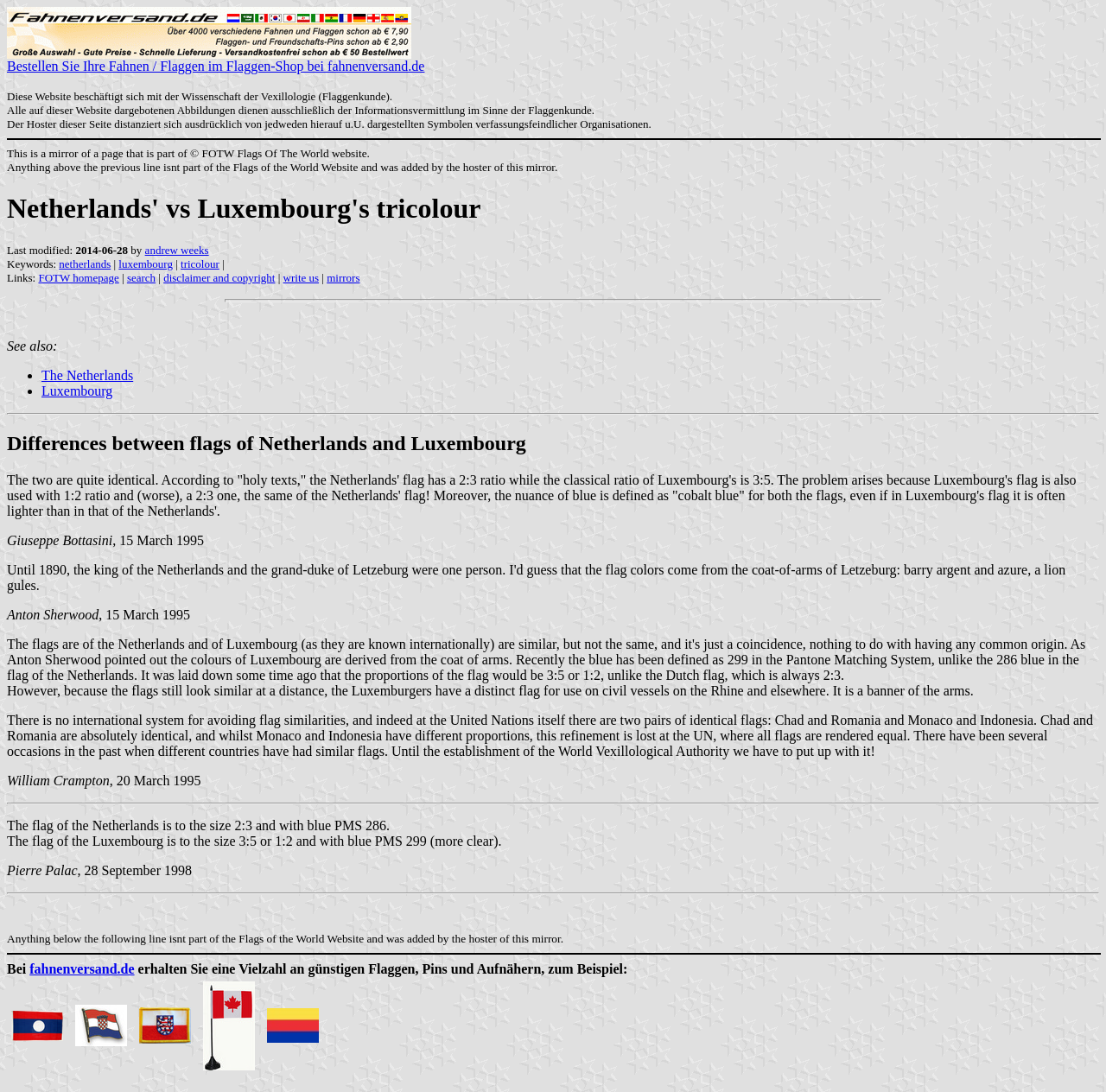Identify the bounding box coordinates for the UI element described as follows: "FOTW homepage". Ensure the coordinates are four float numbers between 0 and 1, formatted as [left, top, right, bottom].

[0.035, 0.248, 0.108, 0.26]